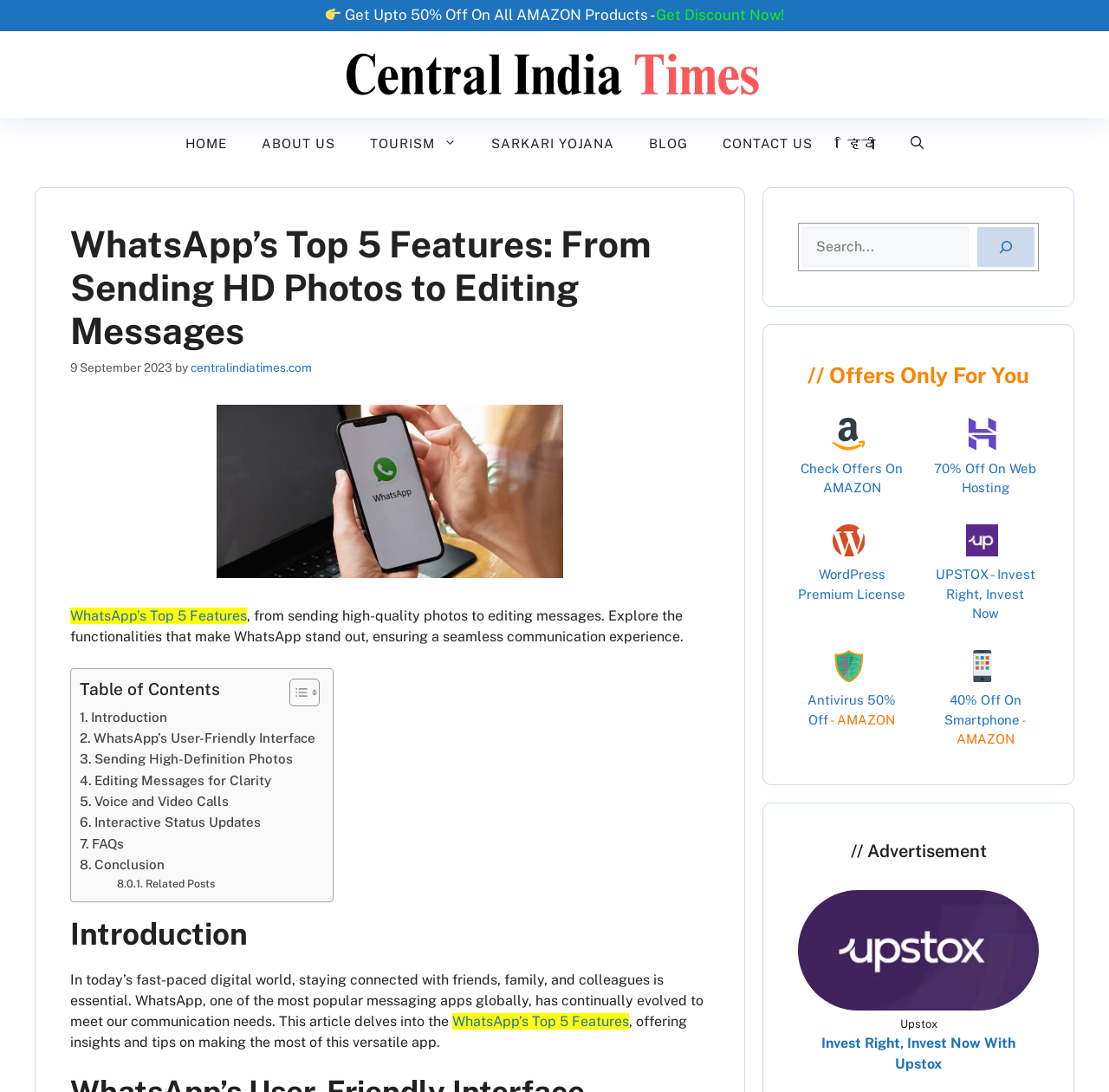Locate the bounding box coordinates of the element that should be clicked to execute the following instruction: "Click on the 'Get Discount Now!' link".

[0.592, 0.006, 0.707, 0.021]